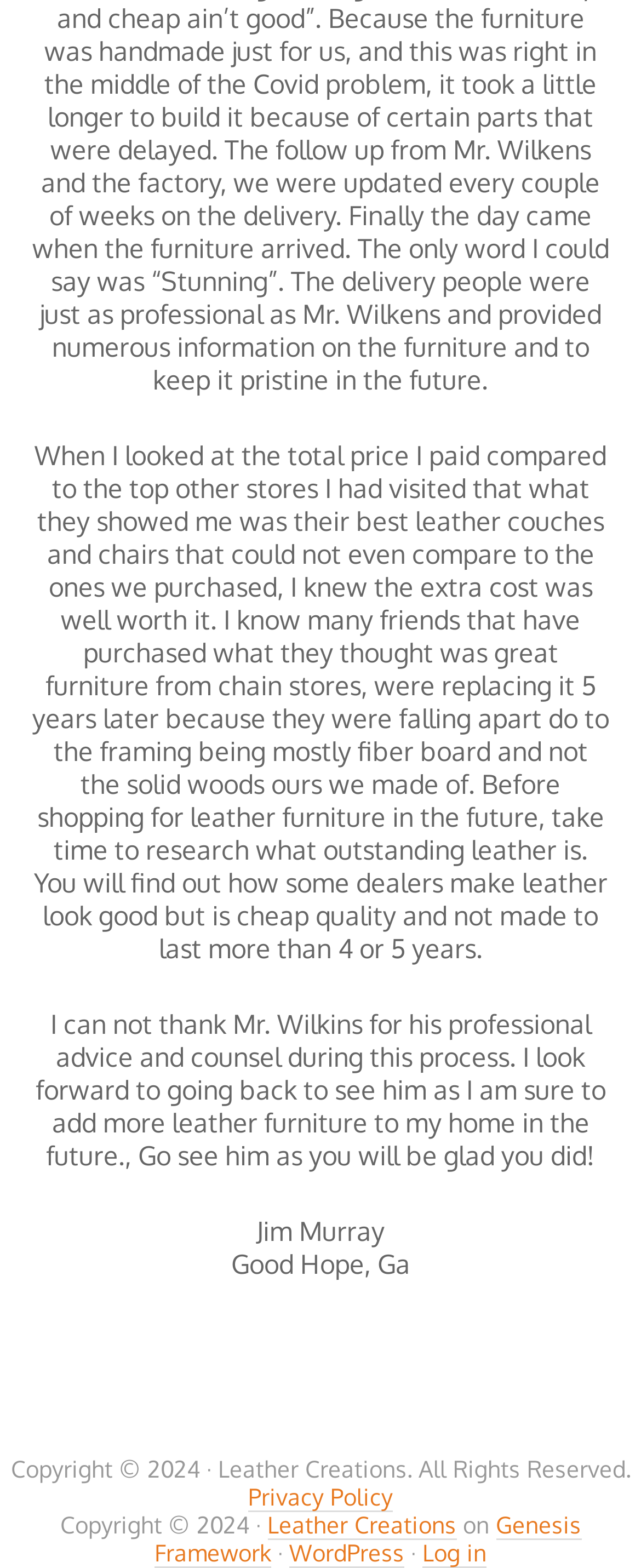What is the topic of the customer review?
Look at the image and answer with only one word or phrase.

Leather furniture